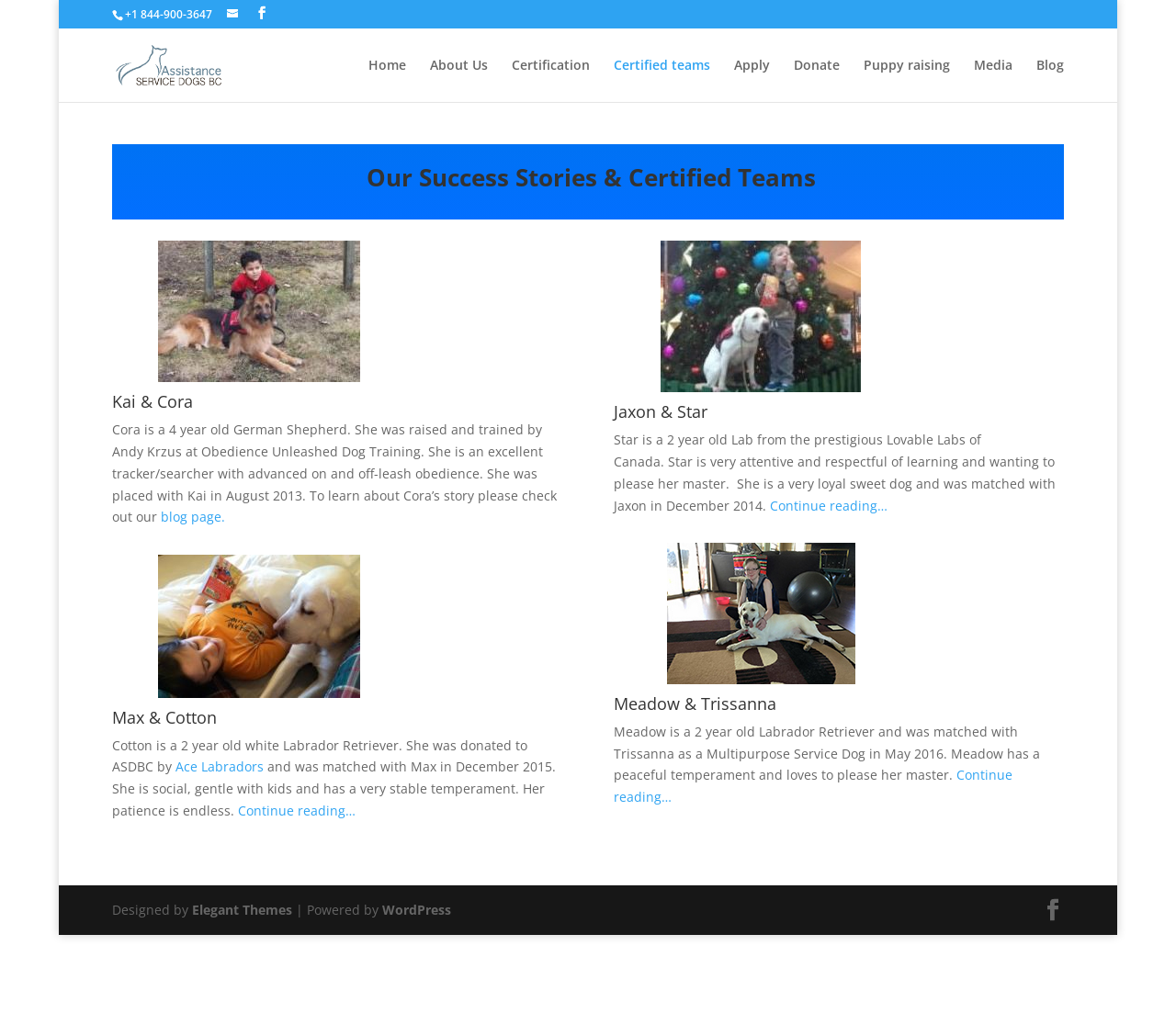Identify the bounding box coordinates for the region of the element that should be clicked to carry out the instruction: "Call the assistance service". The bounding box coordinates should be four float numbers between 0 and 1, i.e., [left, top, right, bottom].

[0.106, 0.006, 0.18, 0.022]